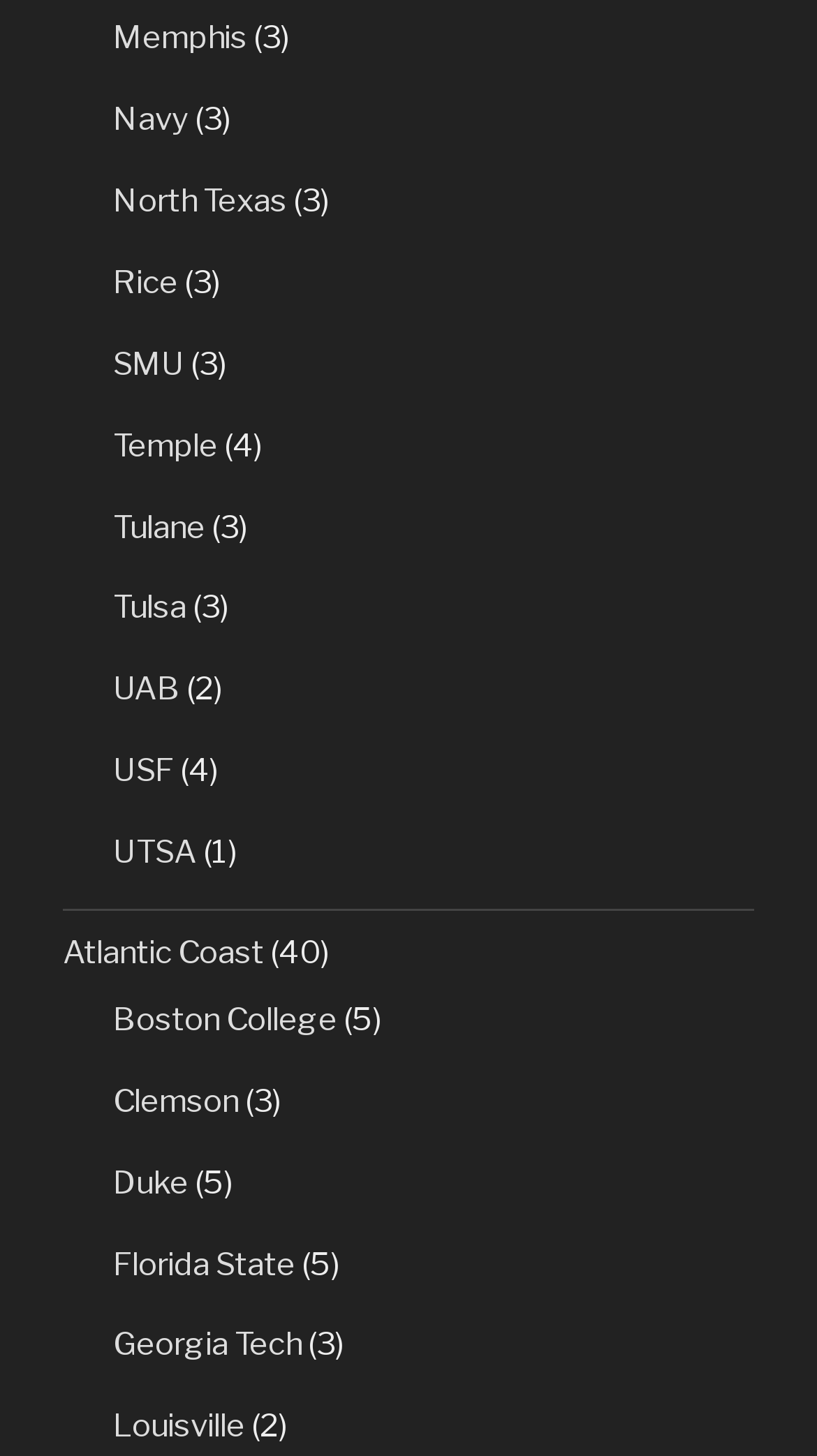How many StaticText elements are present on the webpage? Look at the image and give a one-word or short phrase answer.

10